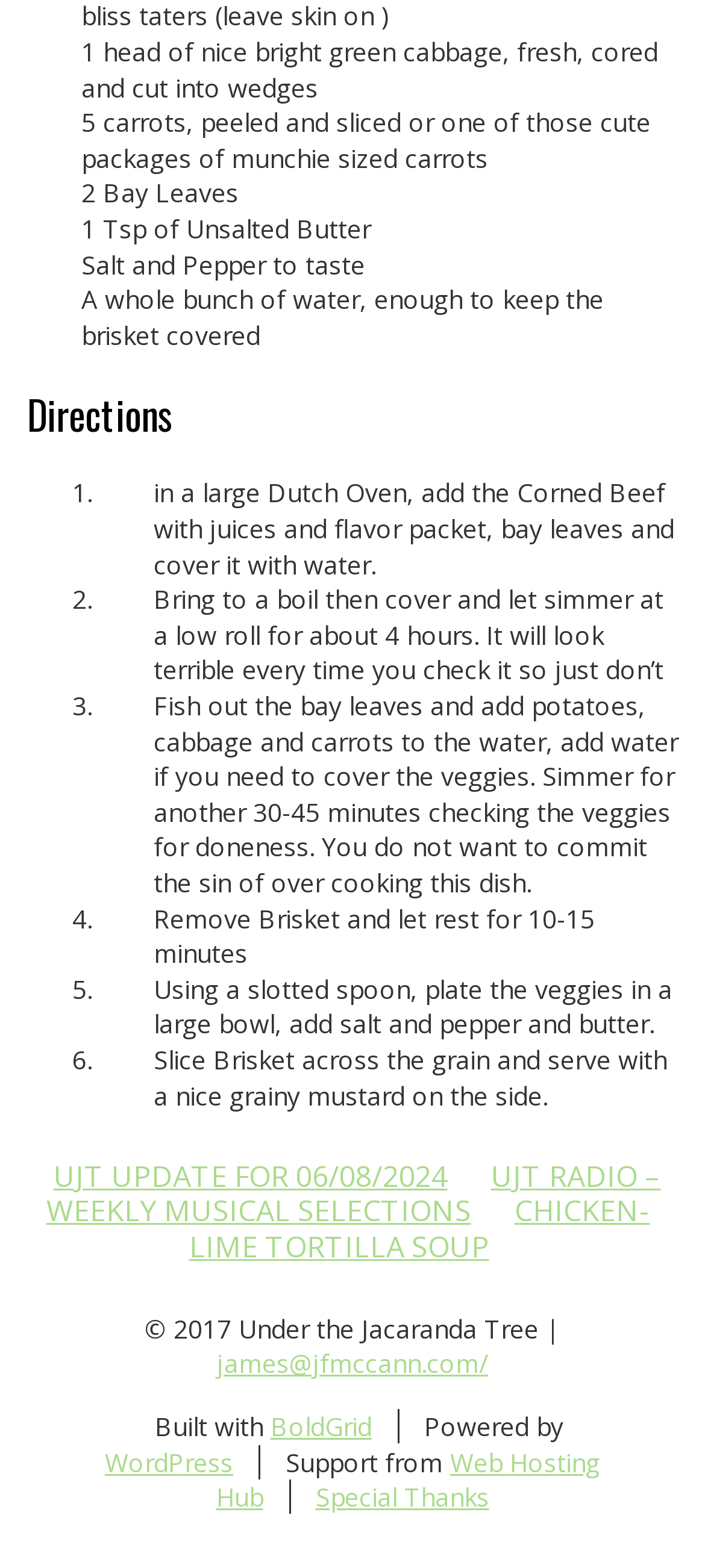Find the bounding box coordinates of the clickable region needed to perform the following instruction: "Contact james@jfmccann.com". The coordinates should be provided as four float numbers between 0 and 1, i.e., [left, top, right, bottom].

[0.308, 0.859, 0.692, 0.881]